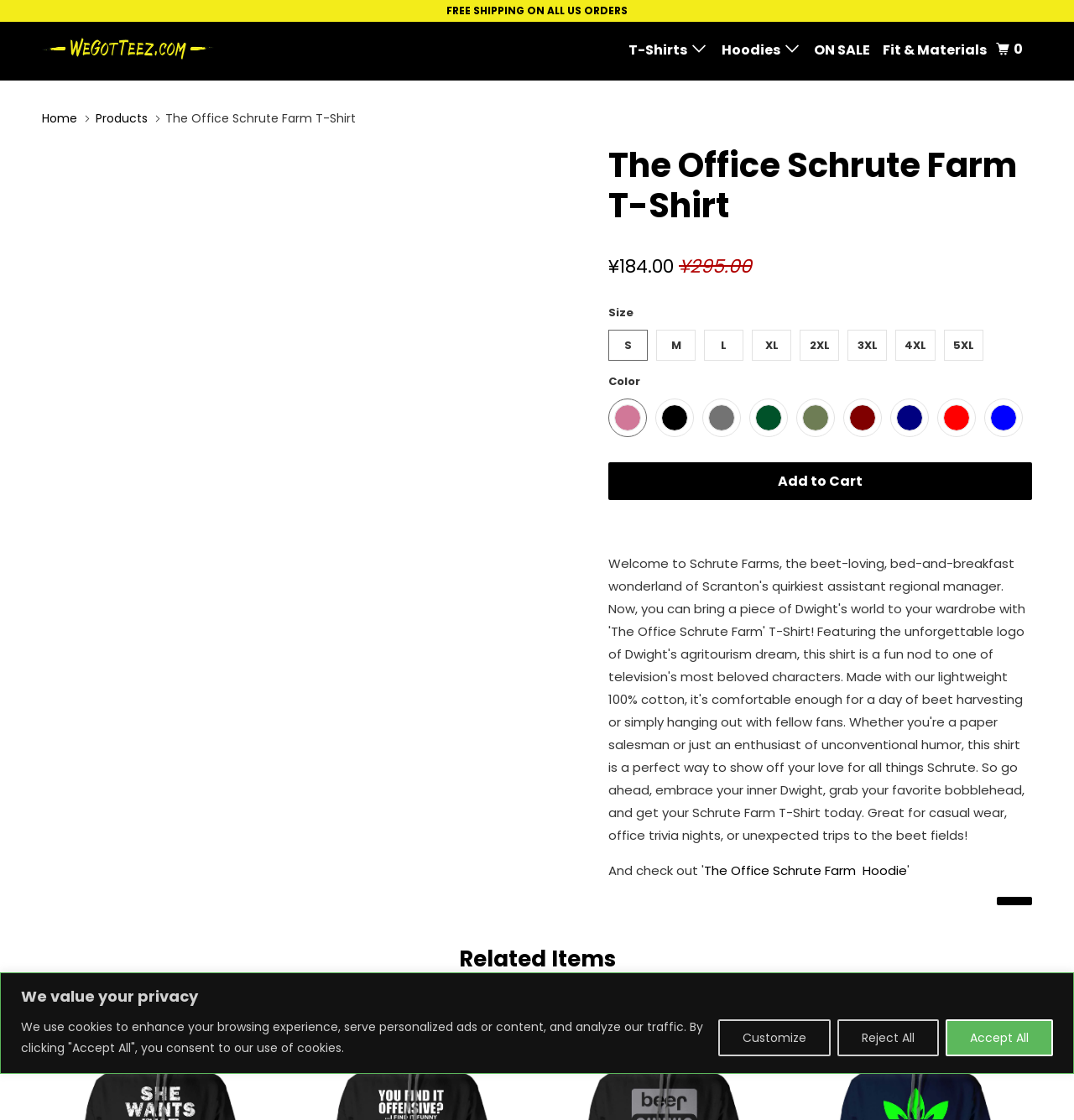Calculate the bounding box coordinates of the UI element given the description: "Reject All".

[0.78, 0.91, 0.874, 0.943]